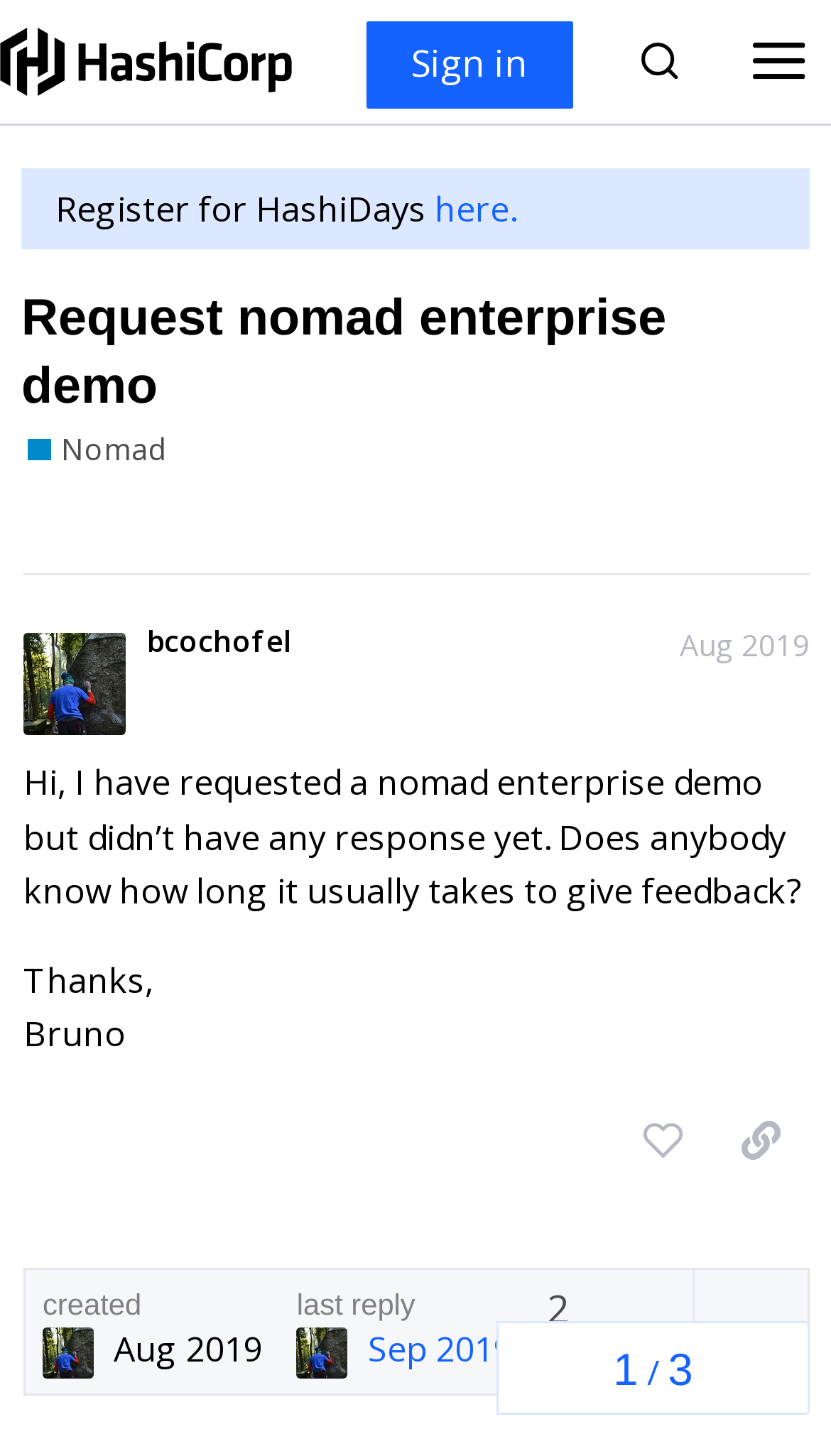Pinpoint the bounding box coordinates of the clickable element needed to complete the instruction: "Sign in". The coordinates should be provided as four float numbers between 0 and 1: [left, top, right, bottom].

[0.441, 0.014, 0.69, 0.074]